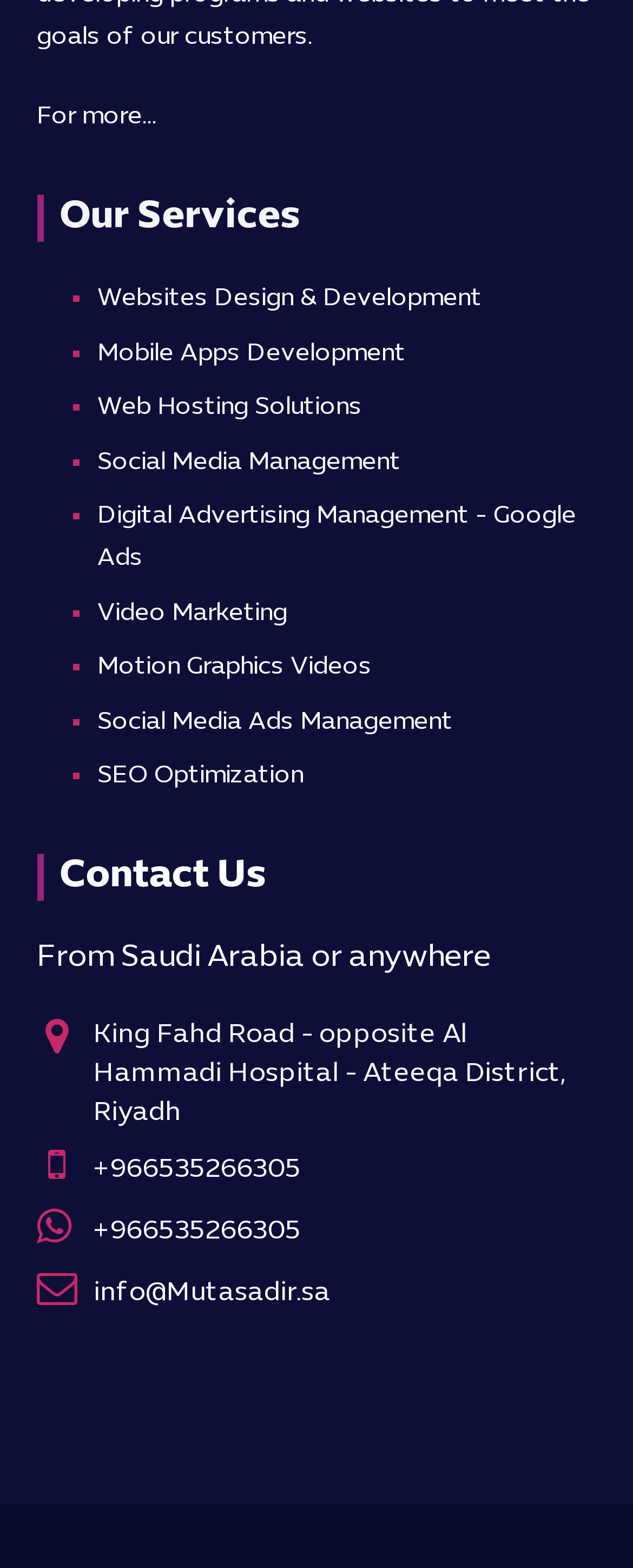Provide the bounding box coordinates for the UI element described in this sentence: "Websites Design & Development". The coordinates should be four float values between 0 and 1, i.e., [left, top, right, bottom].

[0.154, 0.181, 0.762, 0.2]